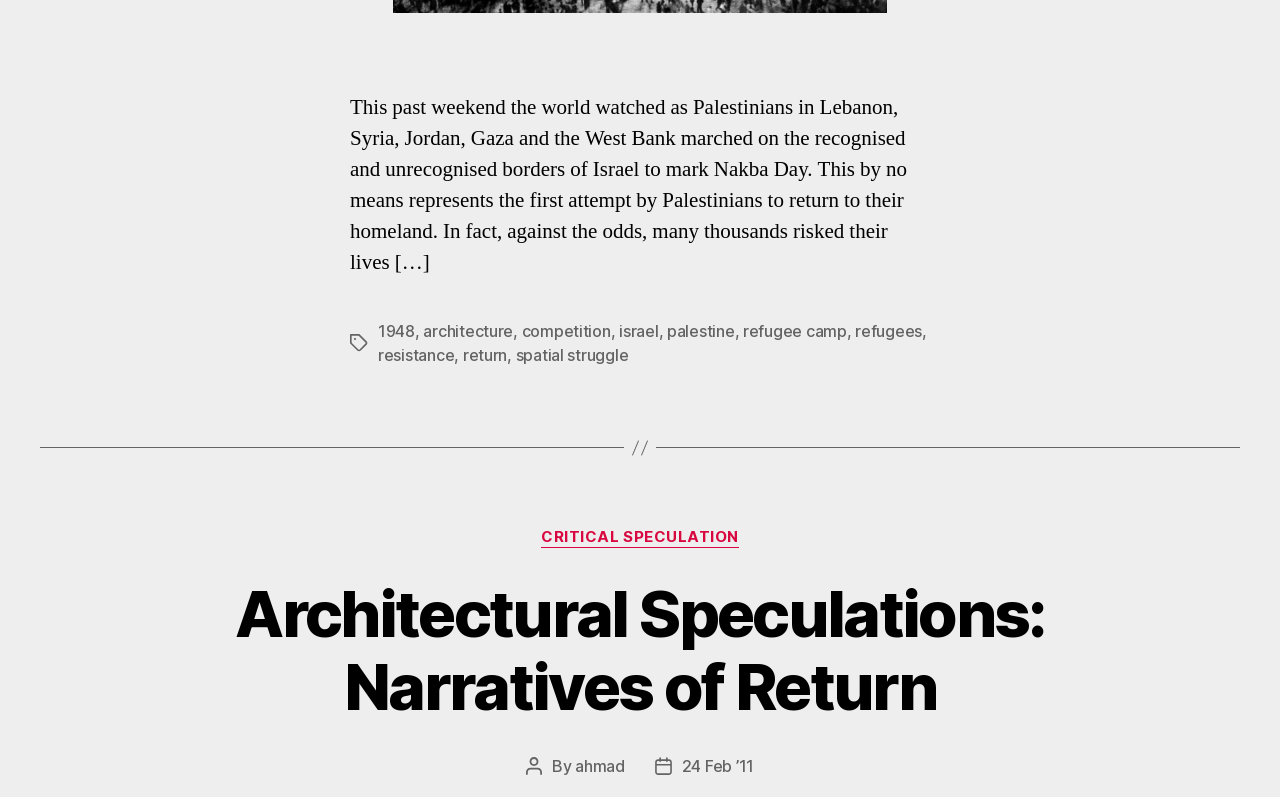Find and provide the bounding box coordinates for the UI element described with: "Critical Speculation".

[0.423, 0.663, 0.577, 0.687]